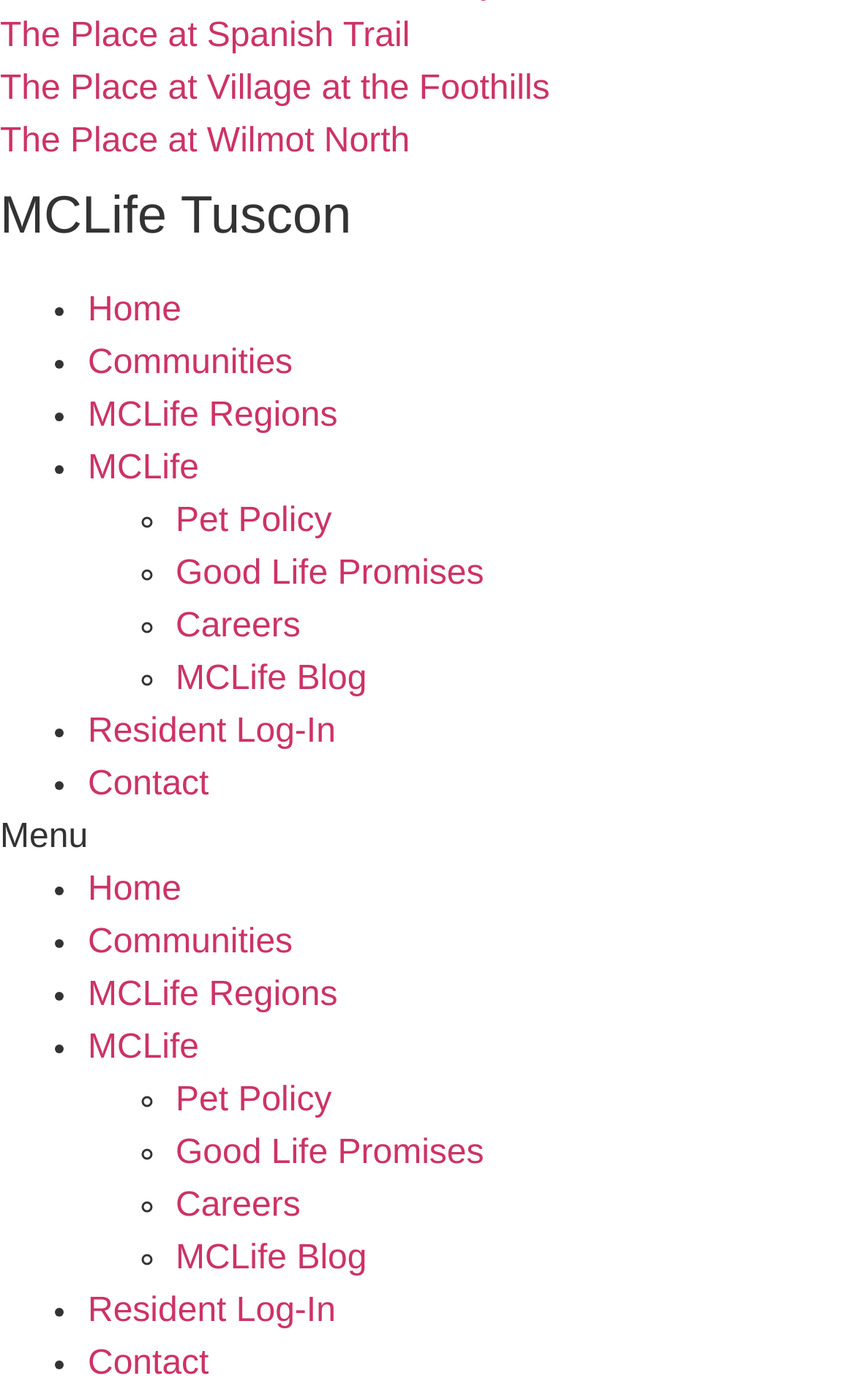Use a single word or phrase to respond to the question:
How many list markers are there in the top navigation menu?

7